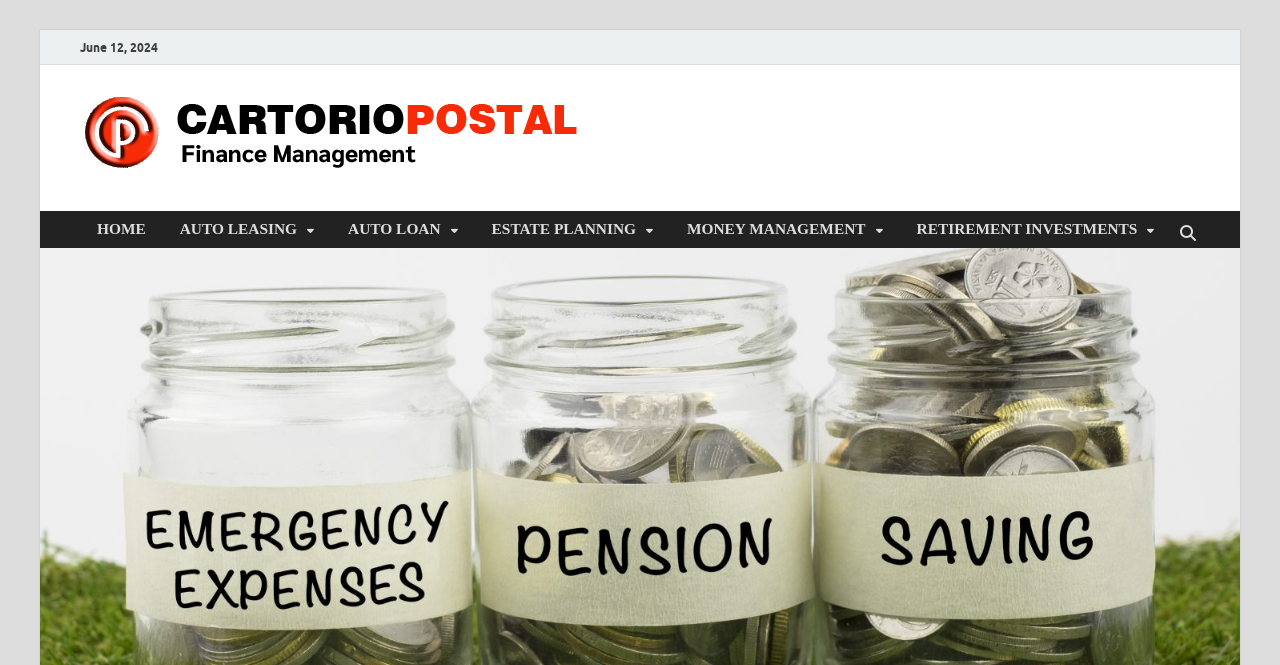Extract the main title from the webpage.

Getting Or Leasing A Car